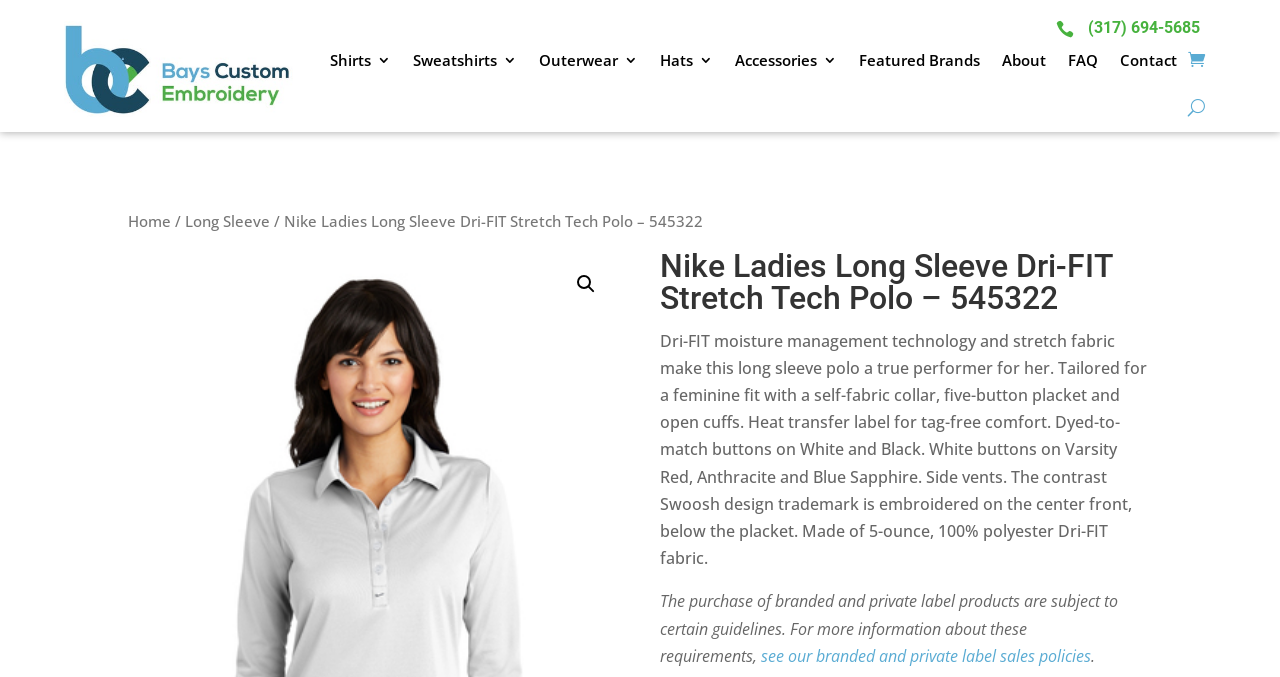Identify the bounding box coordinates for the element that needs to be clicked to fulfill this instruction: "View the 'Final months of Treasure: RR, planning and organisation' post". Provide the coordinates in the format of four float numbers between 0 and 1: [left, top, right, bottom].

None